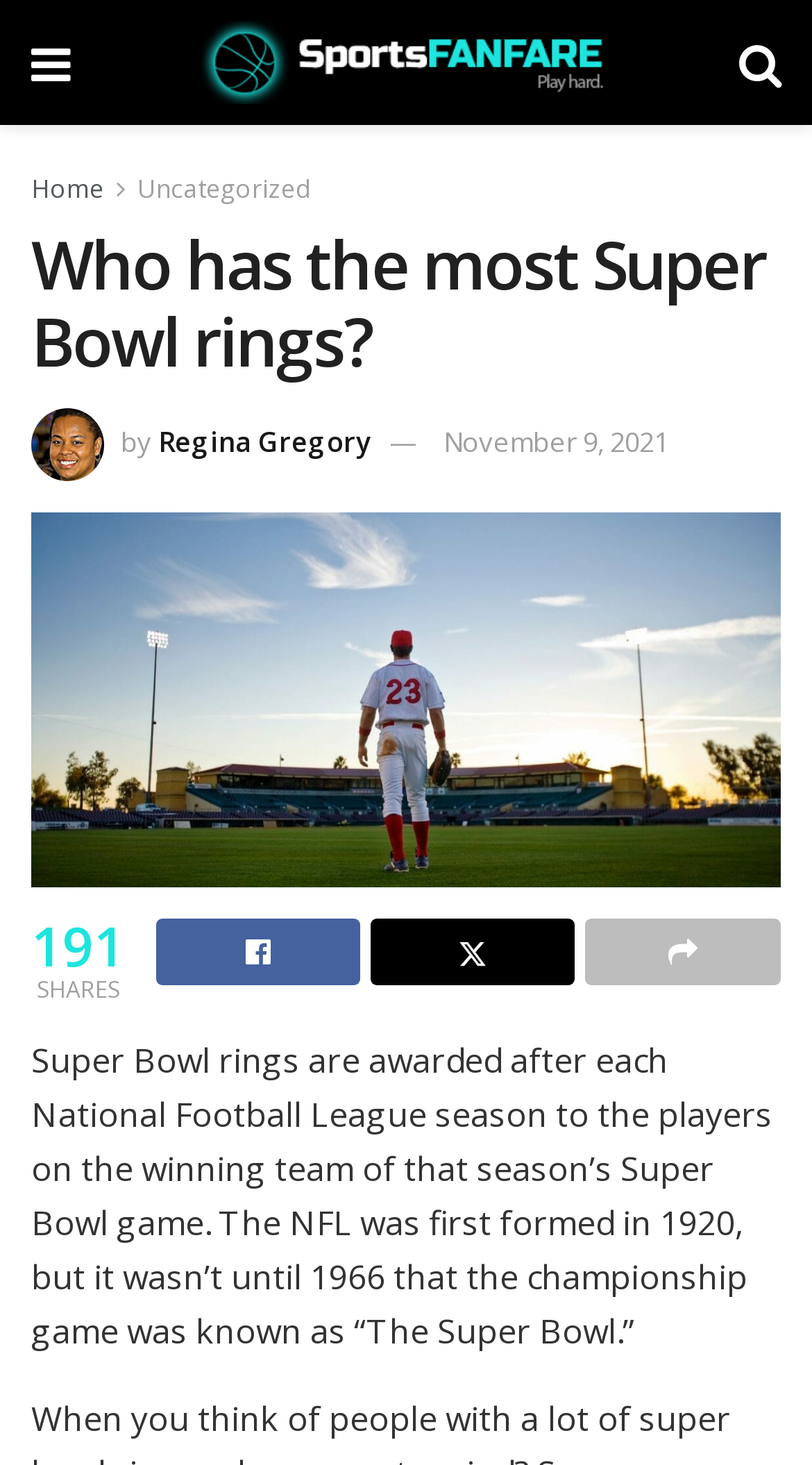Use a single word or phrase to respond to the question:
How many shares does this article have?

191